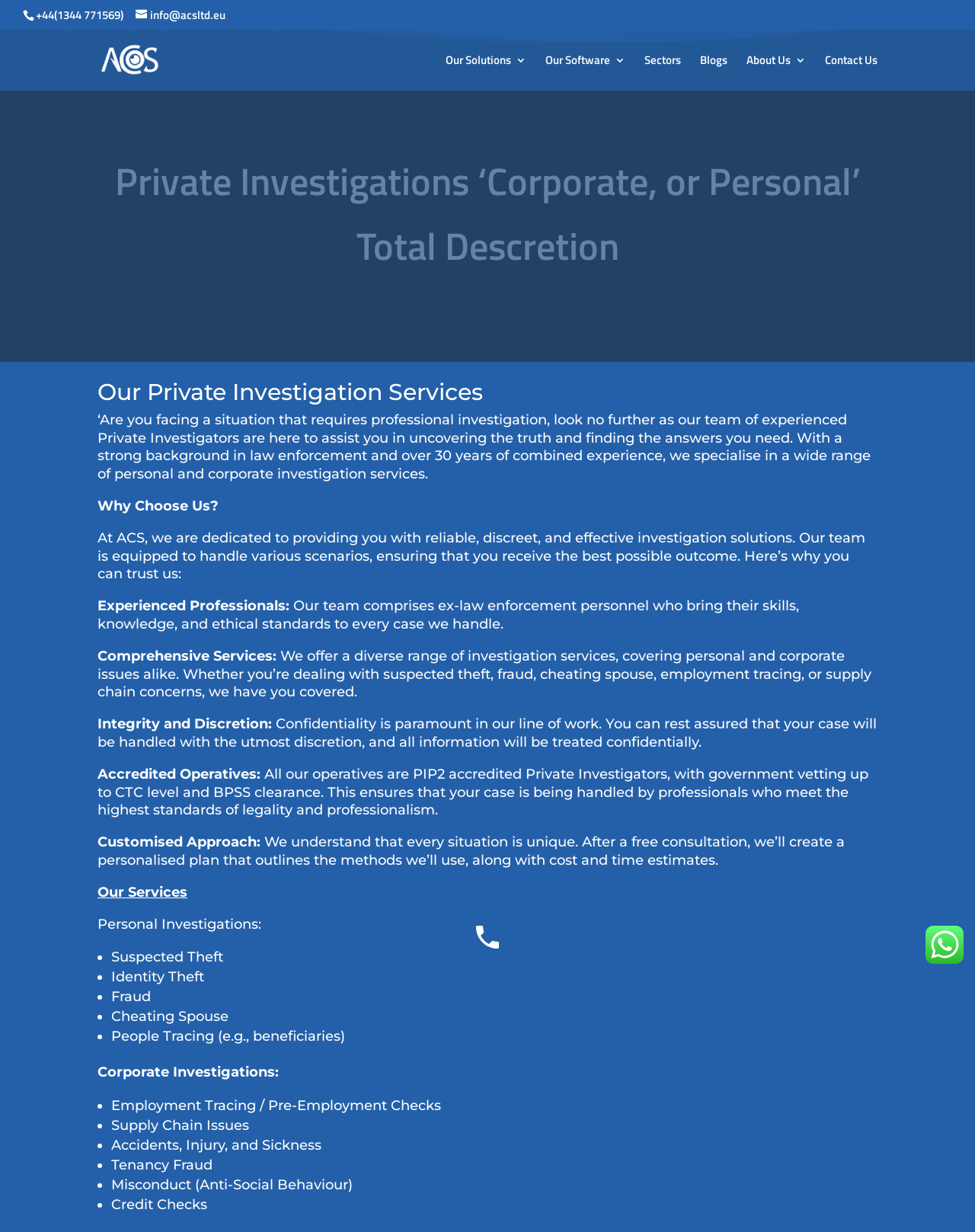Please find the top heading of the webpage and generate its text.

Private Investigations ‘Corporate, or Personal’
Total Descretion